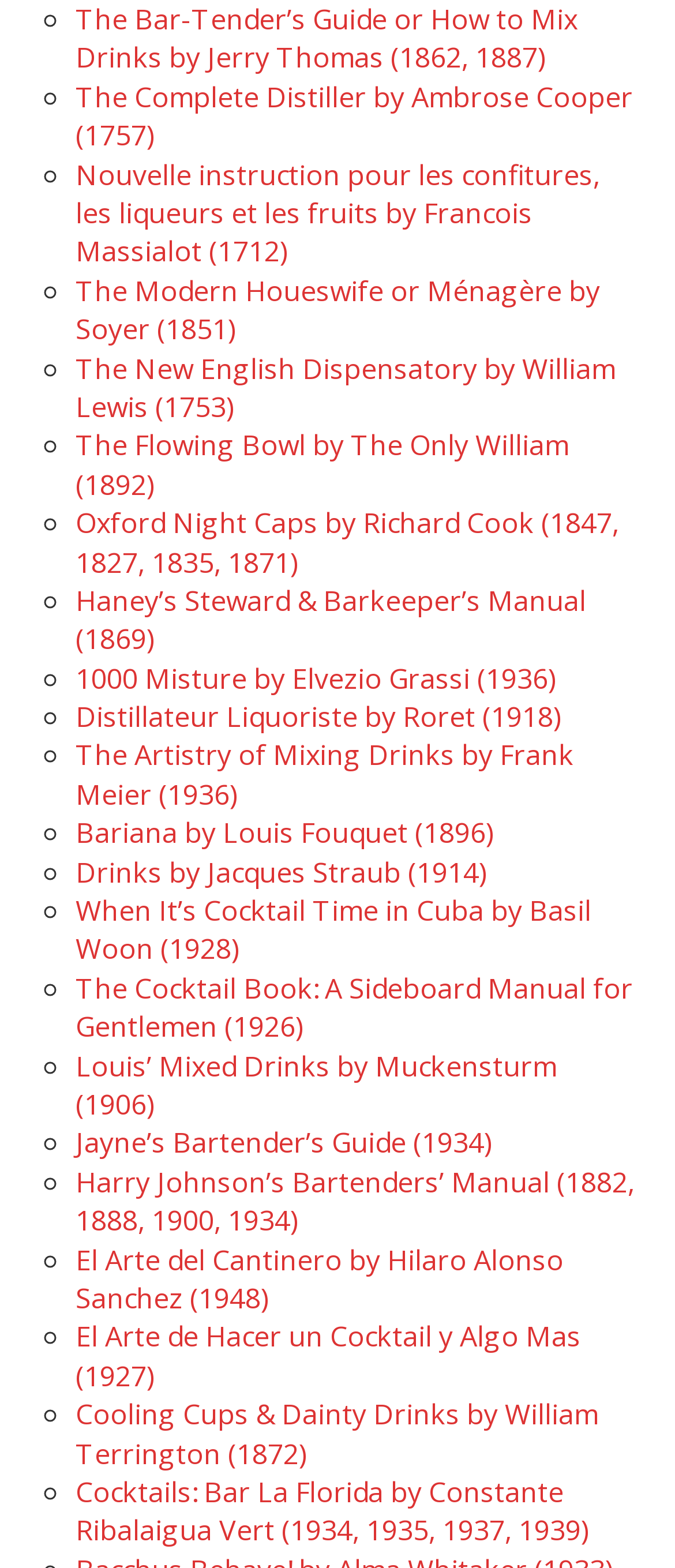Provide the bounding box coordinates of the area you need to click to execute the following instruction: "View The Complete Distiller by Ambrose Cooper".

[0.112, 0.049, 0.938, 0.098]